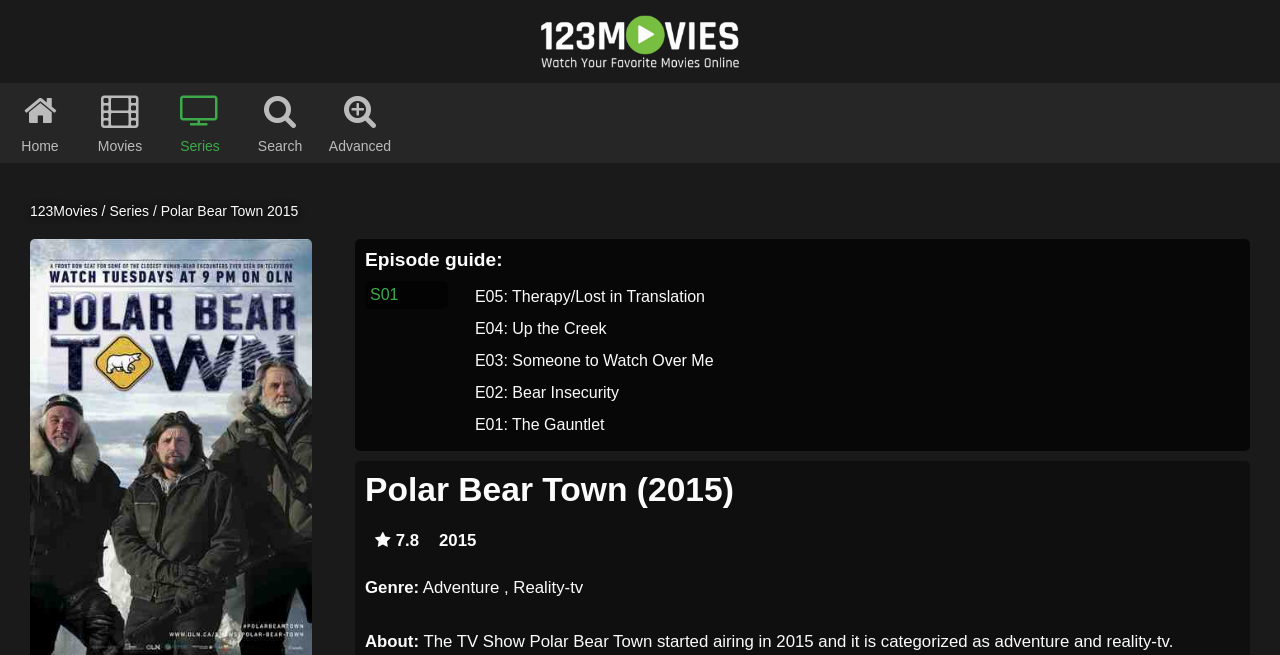Could you specify the bounding box coordinates for the clickable section to complete the following instruction: "Click on the 123Movies link"?

[0.0, 0.023, 1.0, 0.104]